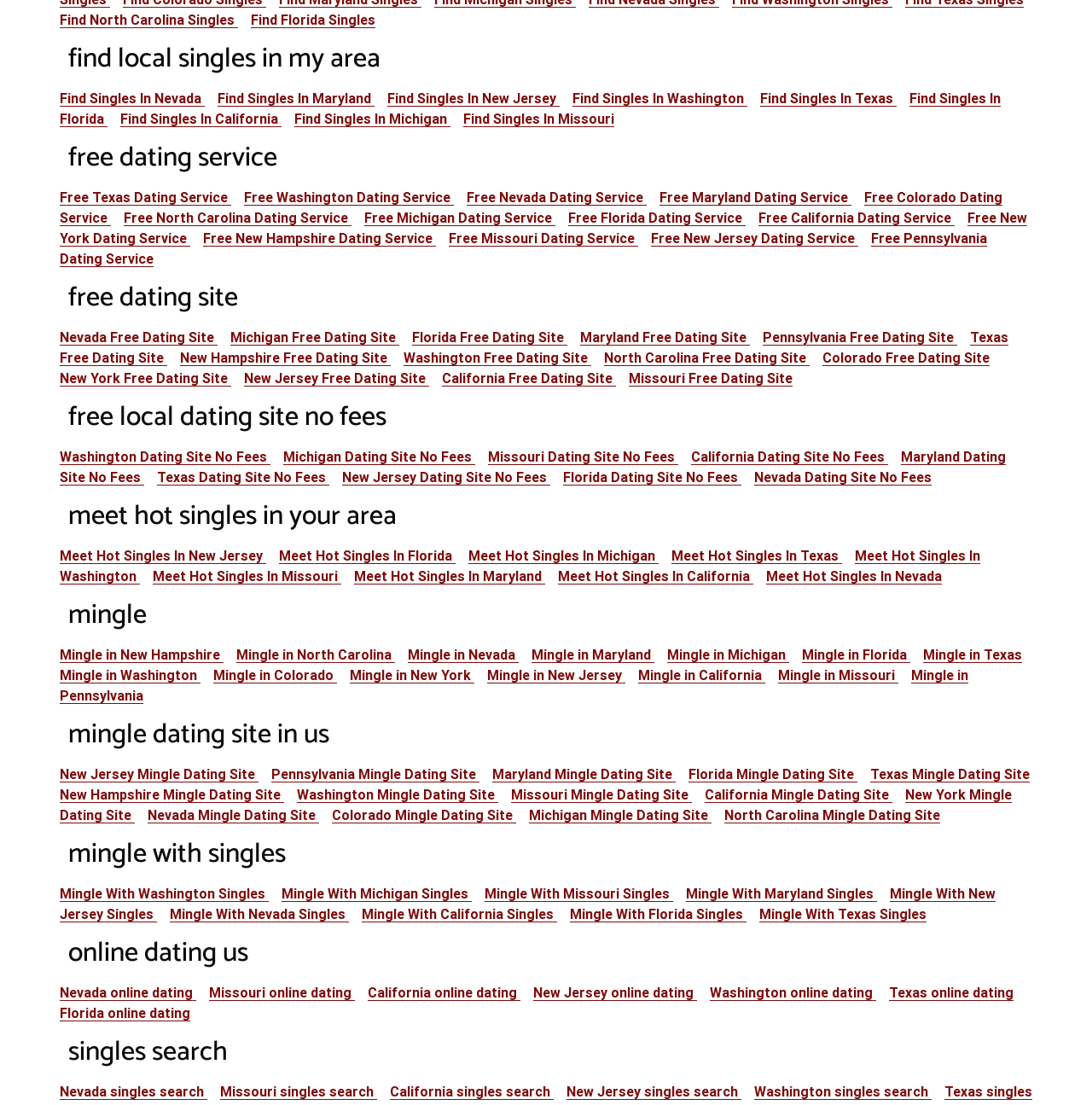Determine the bounding box coordinates of the clickable element to complete this instruction: "Search for free dating service". Provide the coordinates in the format of four float numbers between 0 and 1, [left, top, right, bottom].

[0.062, 0.123, 0.254, 0.163]